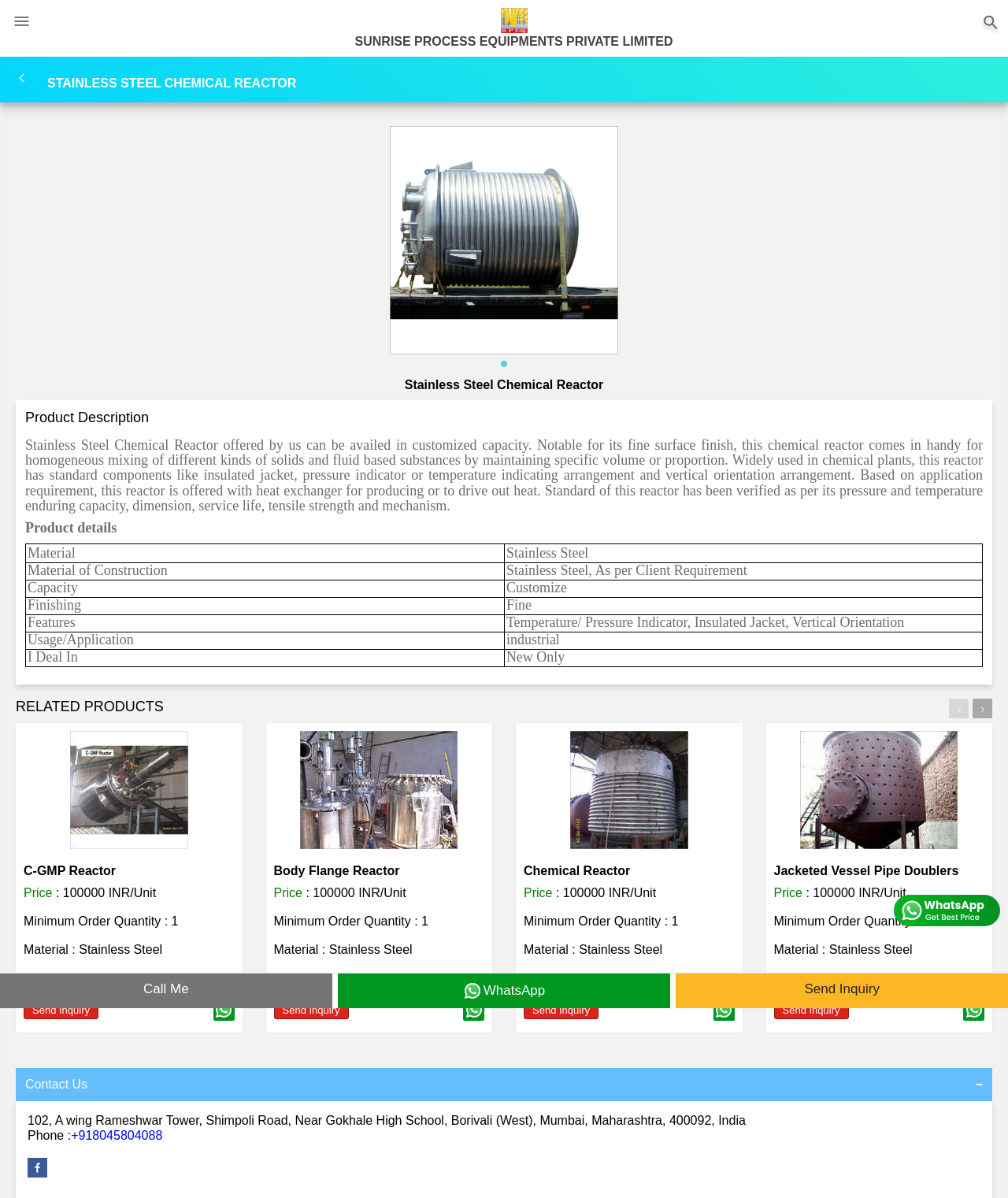Determine the bounding box coordinates of the clickable element to complete this instruction: "Click the 'Body Flange Reactor' link". Provide the coordinates in the format of four float numbers between 0 and 1, [left, top, right, bottom].

[0.271, 0.61, 0.48, 0.709]